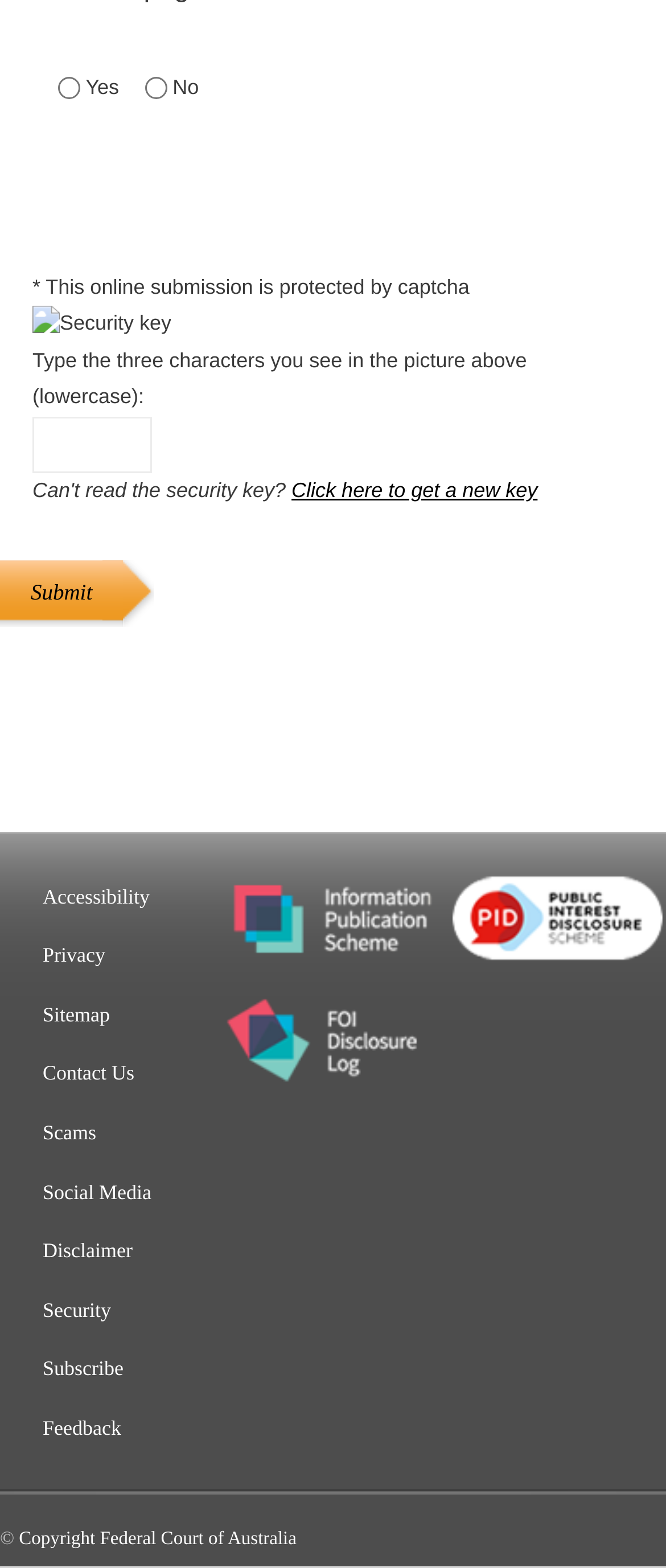Determine the bounding box for the UI element described here: "Subscribe".

[0.064, 0.865, 0.185, 0.881]